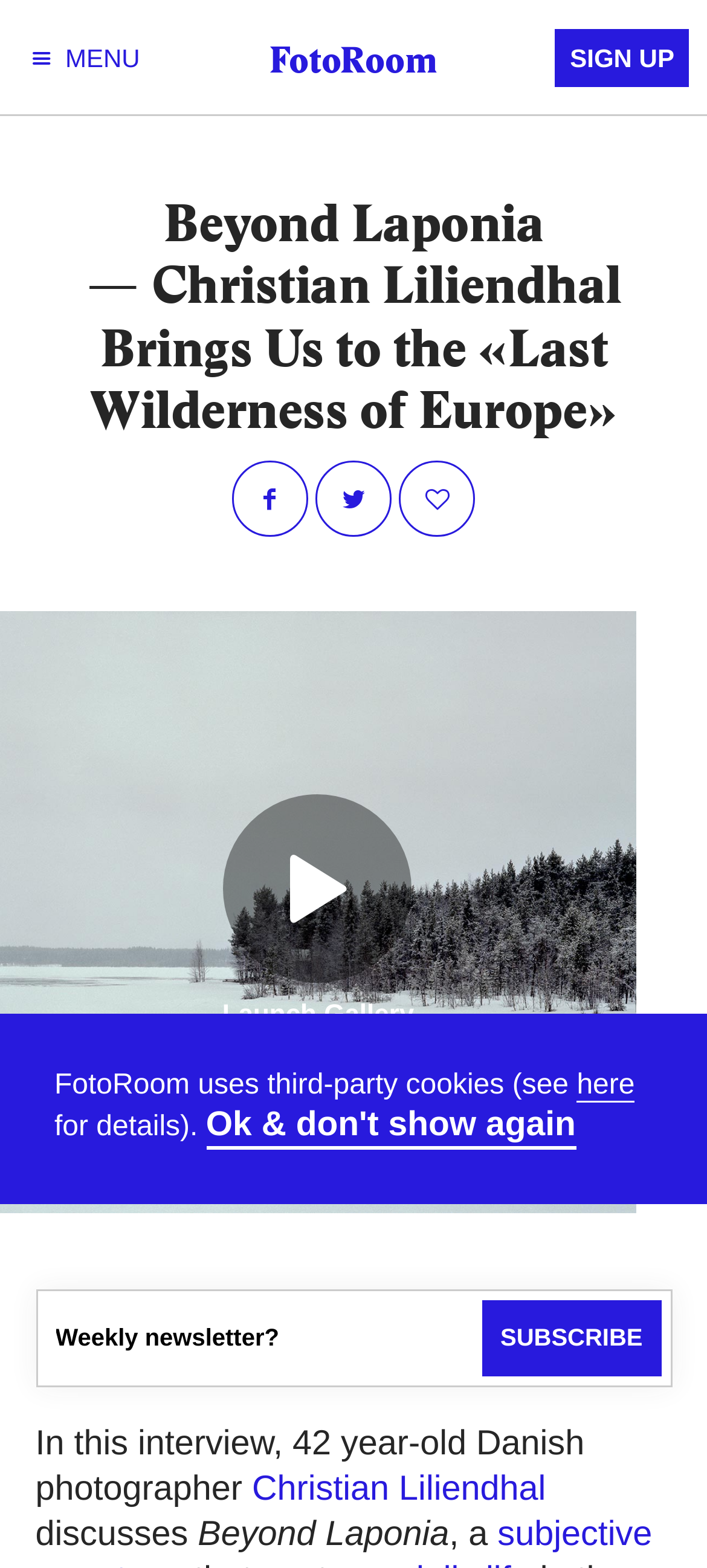Can you provide the bounding box coordinates for the element that should be clicked to implement the instruction: "Click the MENU button"?

[0.026, 0.019, 0.219, 0.056]